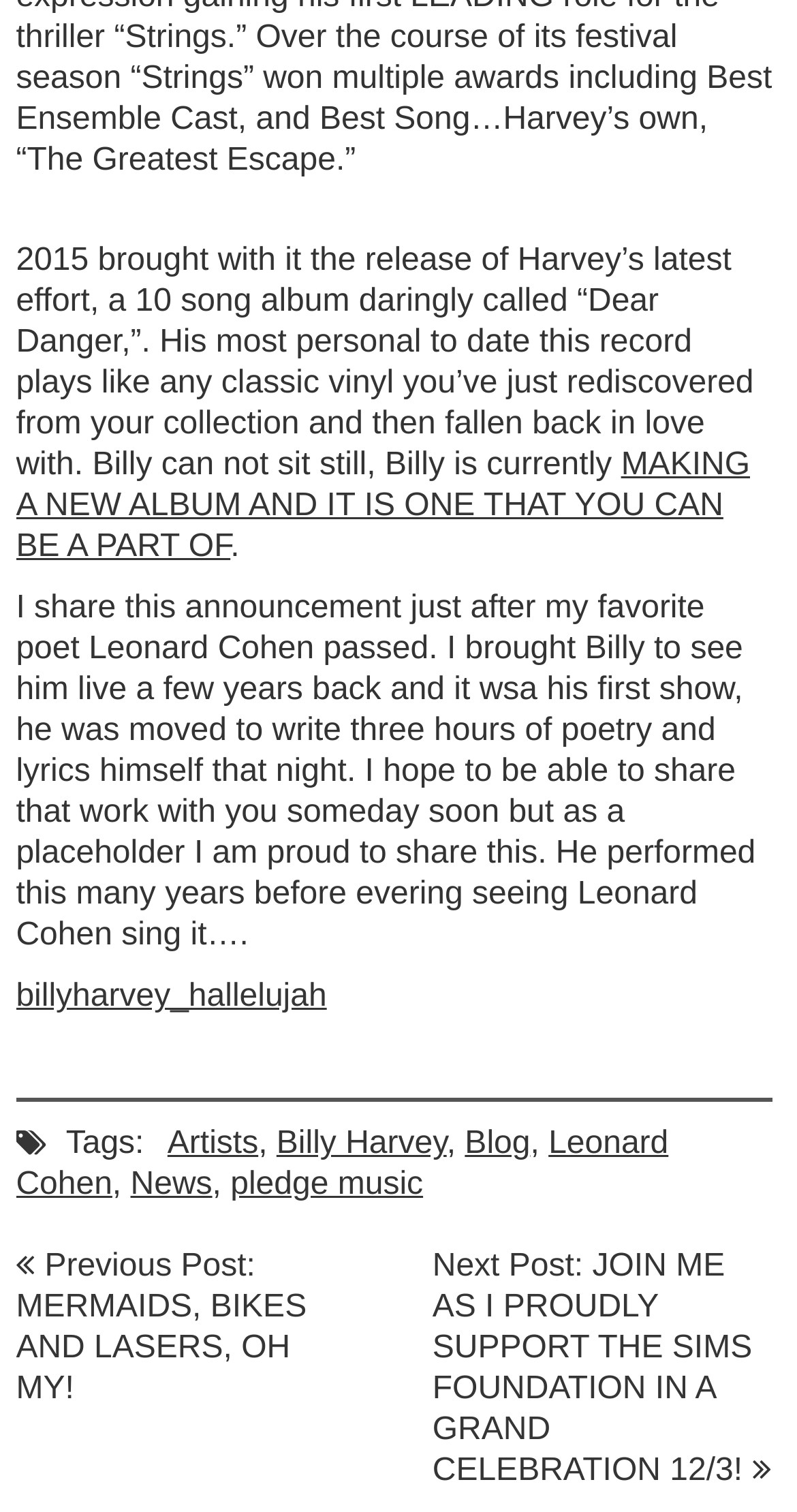Determine the bounding box coordinates of the element's region needed to click to follow the instruction: "Watch Billy Harvey's Hallelujah performance". Provide these coordinates as four float numbers between 0 and 1, formatted as [left, top, right, bottom].

[0.02, 0.646, 0.41, 0.671]